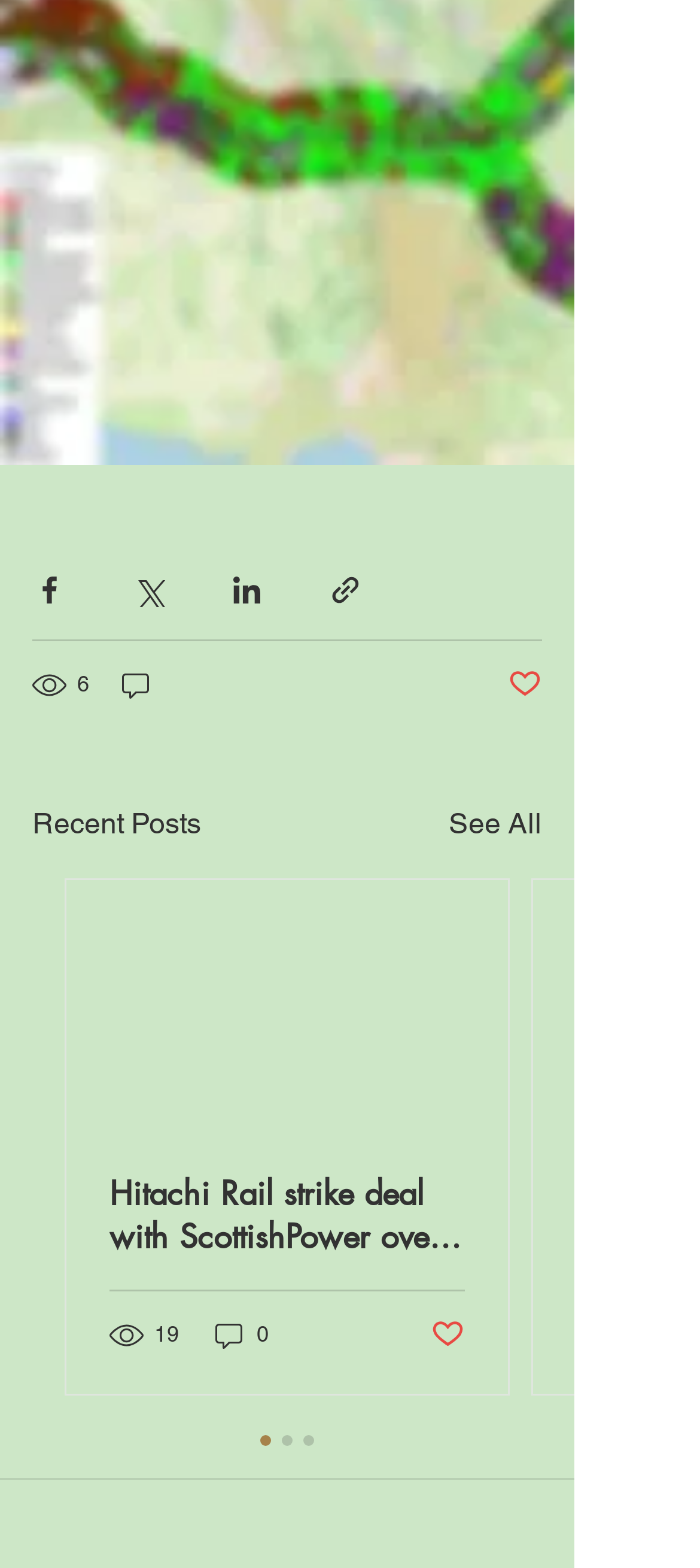What is the status of the like button on the first post?
Based on the image content, provide your answer in one word or a short phrase.

Not marked as liked